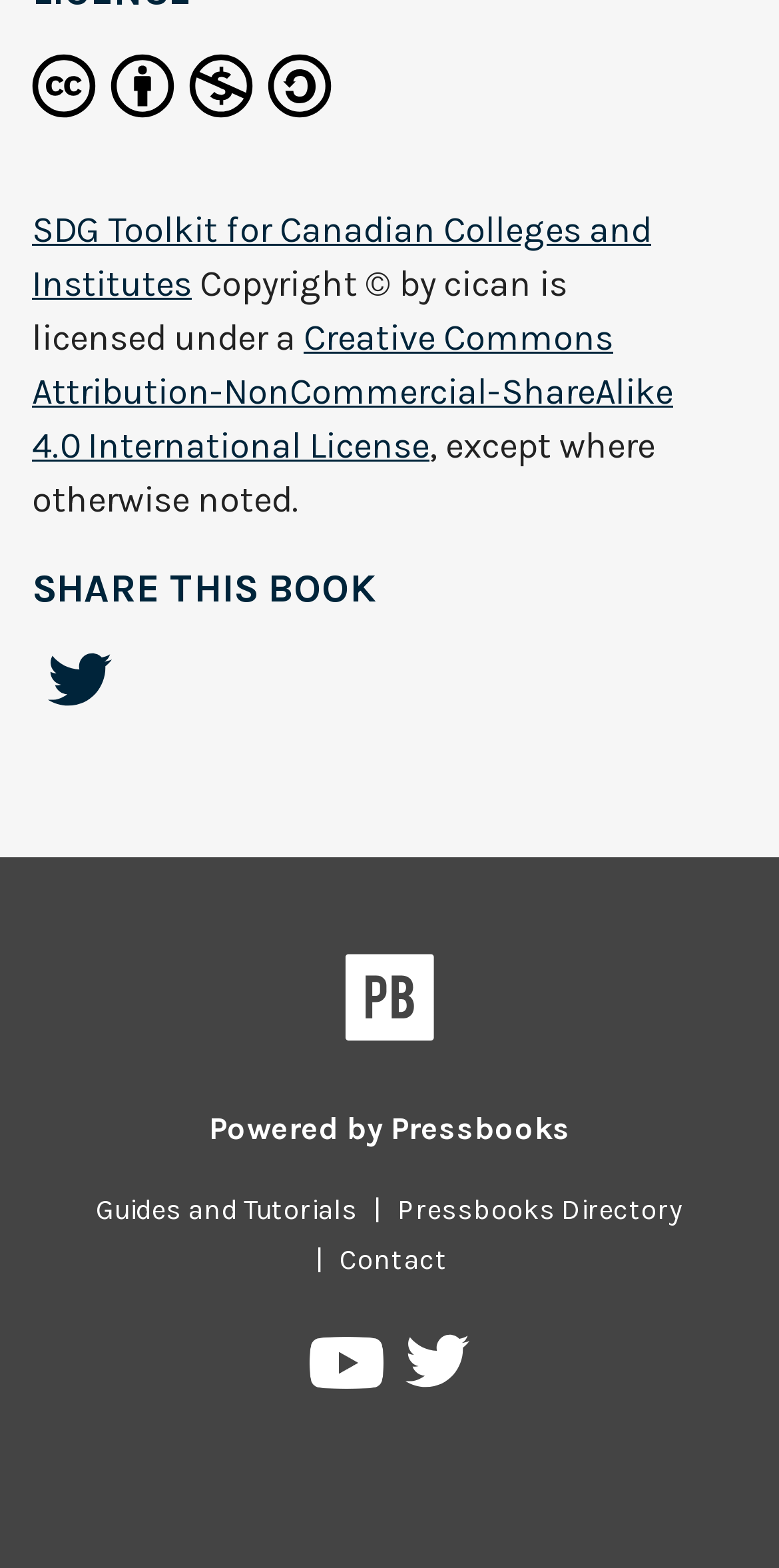Determine the bounding box coordinates of the element that should be clicked to execute the following command: "Learn more about the Creative Commons Attribution-NonCommercial-ShareAlike 4.0 International License".

[0.041, 0.202, 0.864, 0.299]